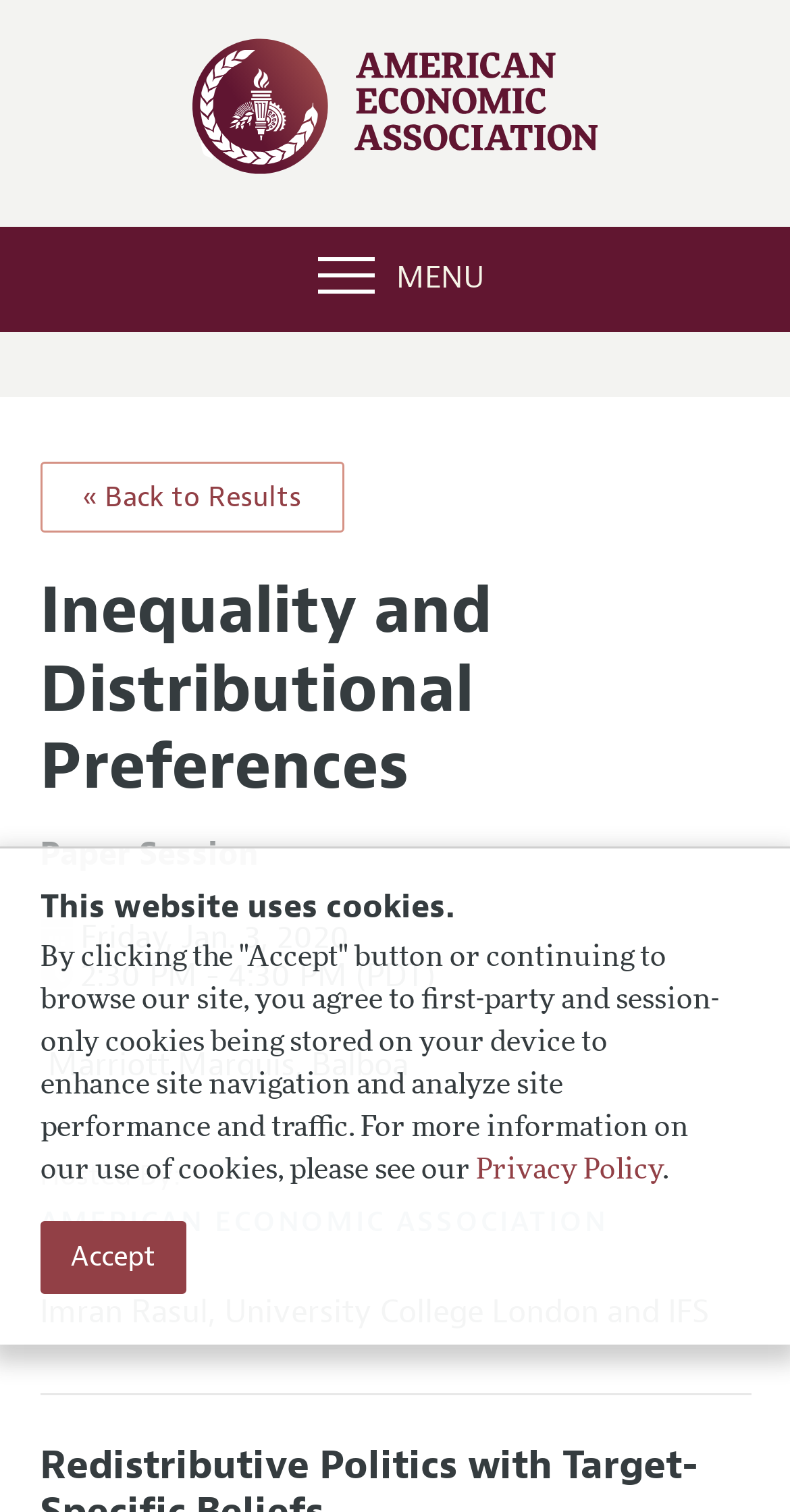What is the date and time of the event?
Please provide a single word or phrase in response based on the screenshot.

Friday, Jan. 3, 2020 2:30 PM - 4:30 PM (PDT)